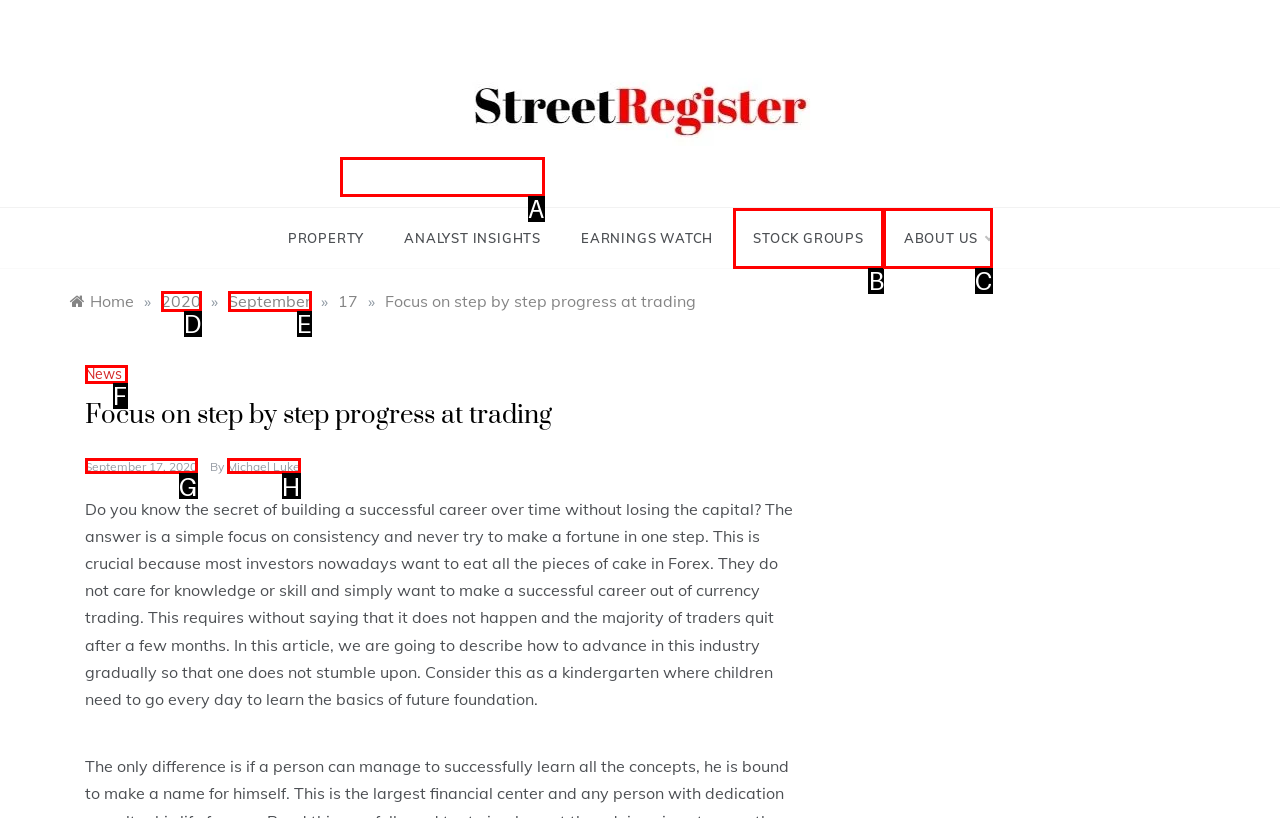Please select the letter of the HTML element that fits the description: News. Answer with the option's letter directly.

F